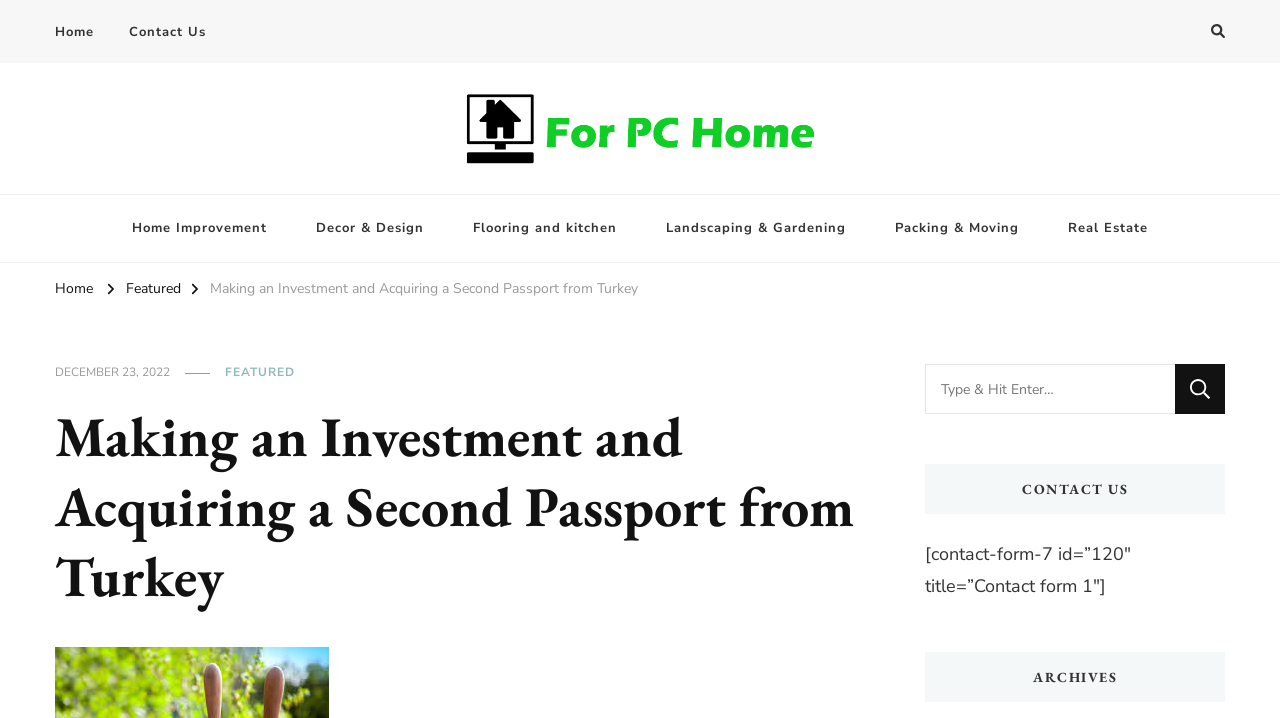Identify the bounding box coordinates of the clickable section necessary to follow the following instruction: "Go to the Real Estate page". The coordinates should be presented as four float numbers from 0 to 1, i.e., [left, top, right, bottom].

[0.817, 0.272, 0.914, 0.365]